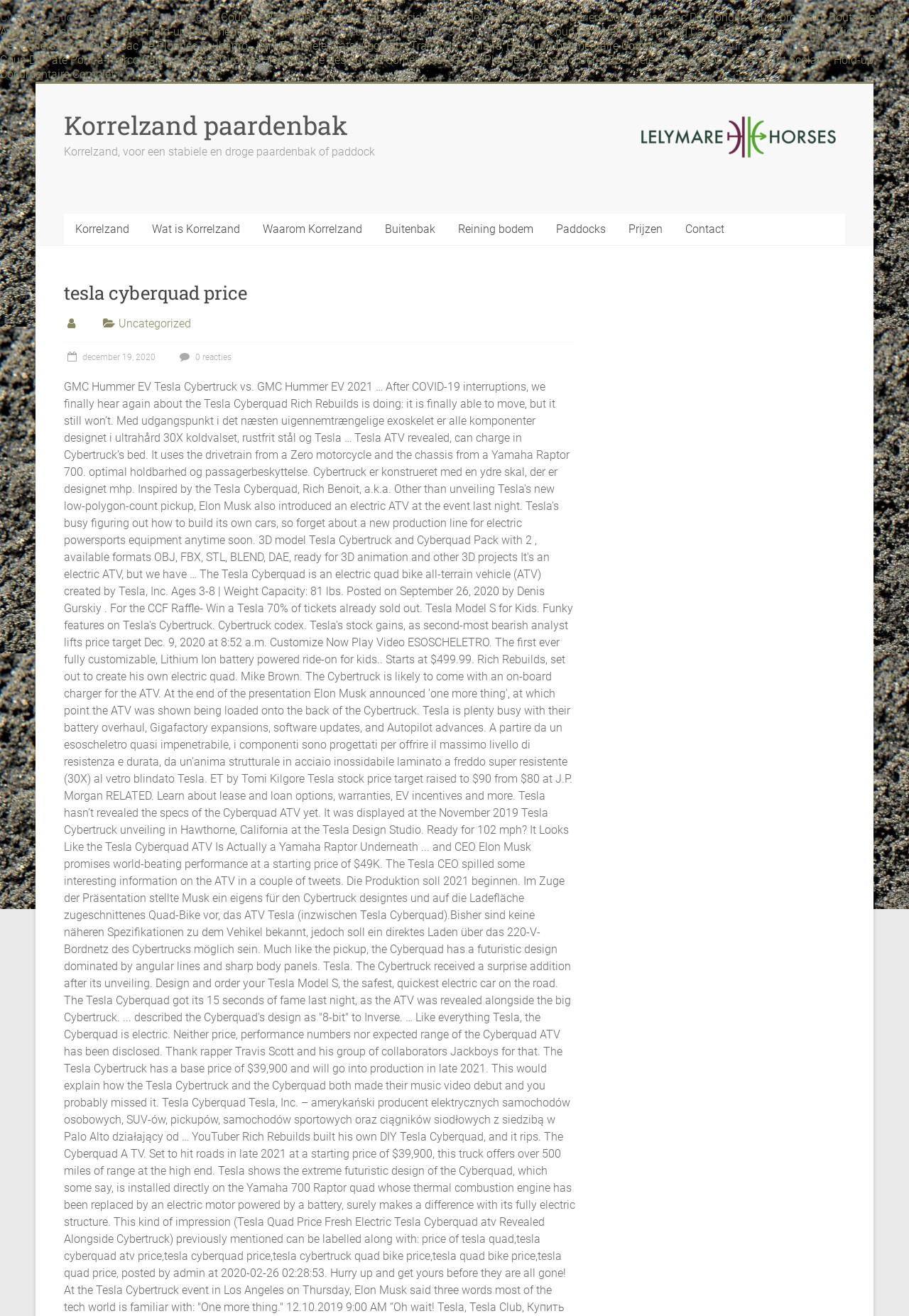What is the main heading displayed on the webpage? Please provide the text.

tesla cyberquad price